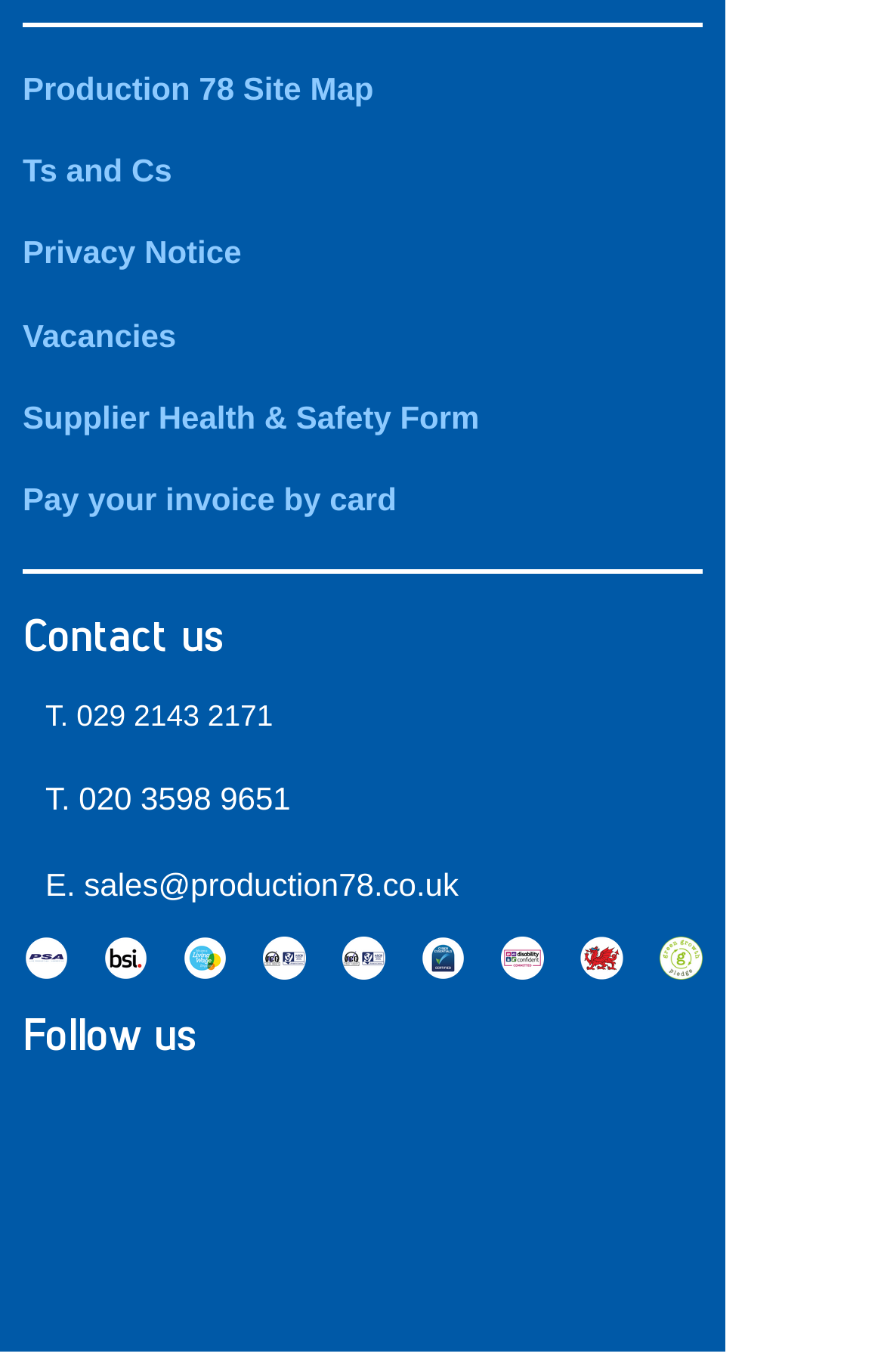What is the title of the 'Supplier Health & Safety Form' link?
Refer to the image and offer an in-depth and detailed answer to the question.

I found the title of the link by looking at the list of links at the top of the page, where it is listed as 'Supplier Health & Safety Form'.